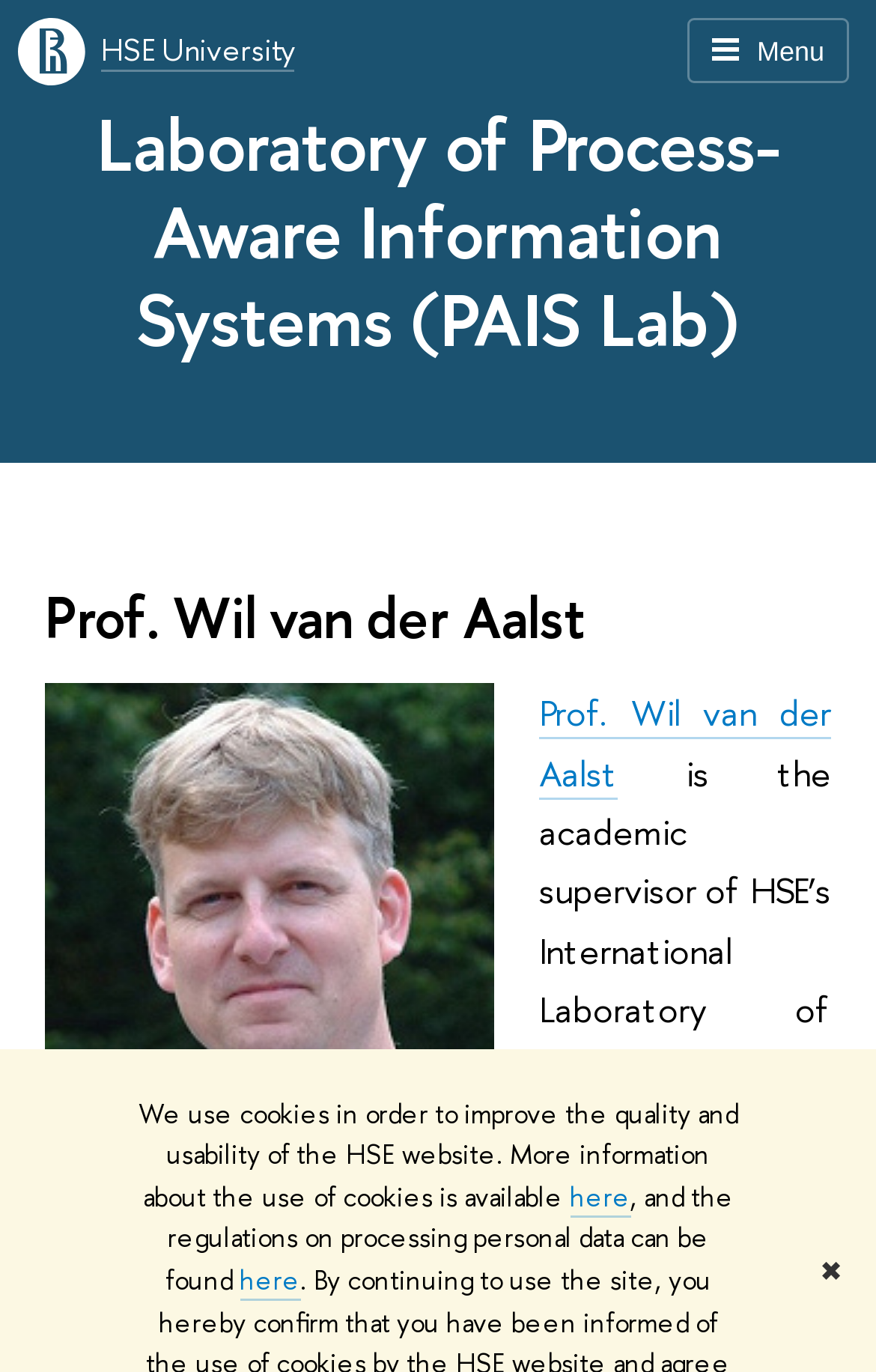What is the icon on the top-right corner of the page?
Based on the image, give a concise answer in the form of a single word or short phrase.

✖